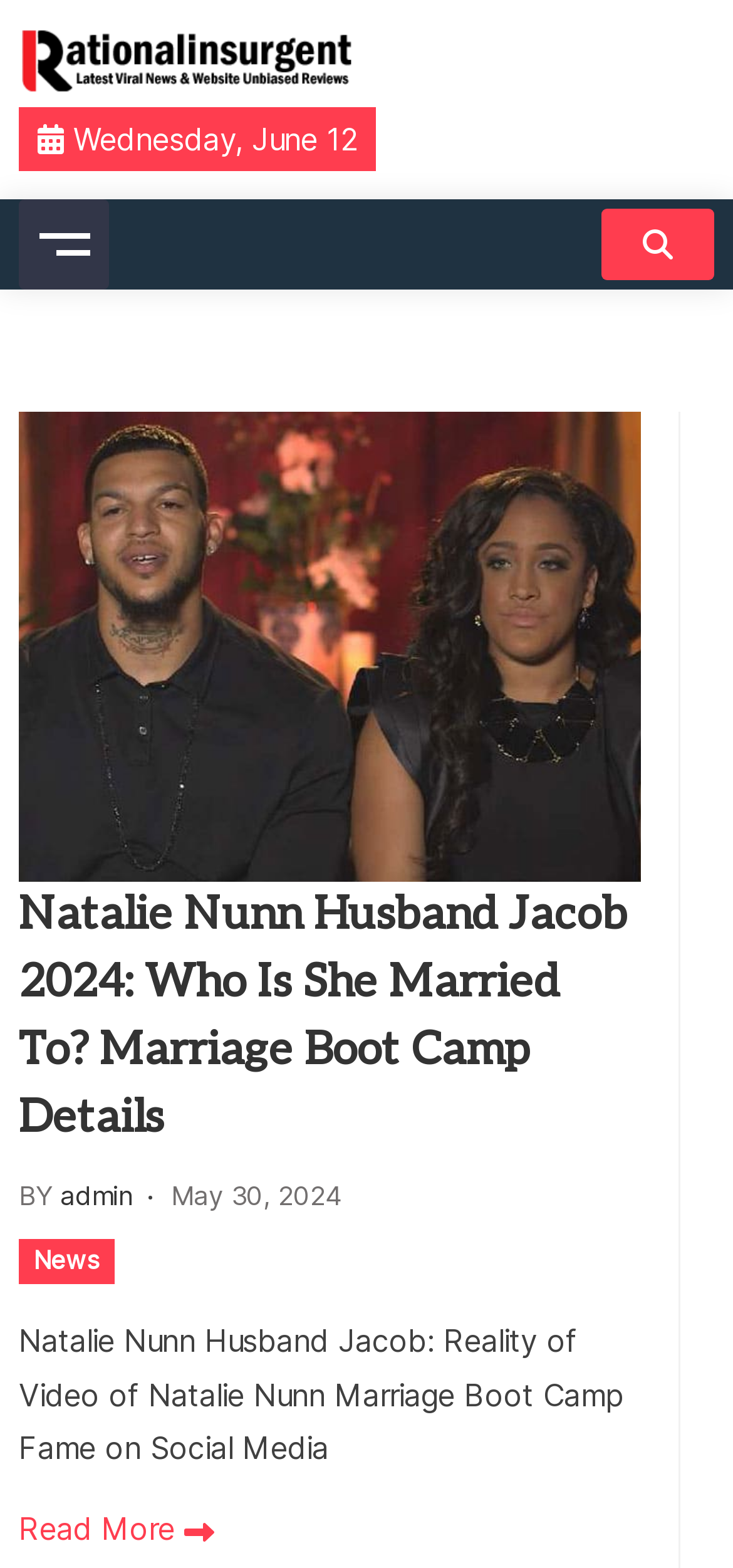How many buttons are there on the top of the webpage?
Please elaborate on the answer to the question with detailed information.

I counted the number of button elements at the top of the webpage, and there are two buttons, one with no text and another with a font awesome icon ''.